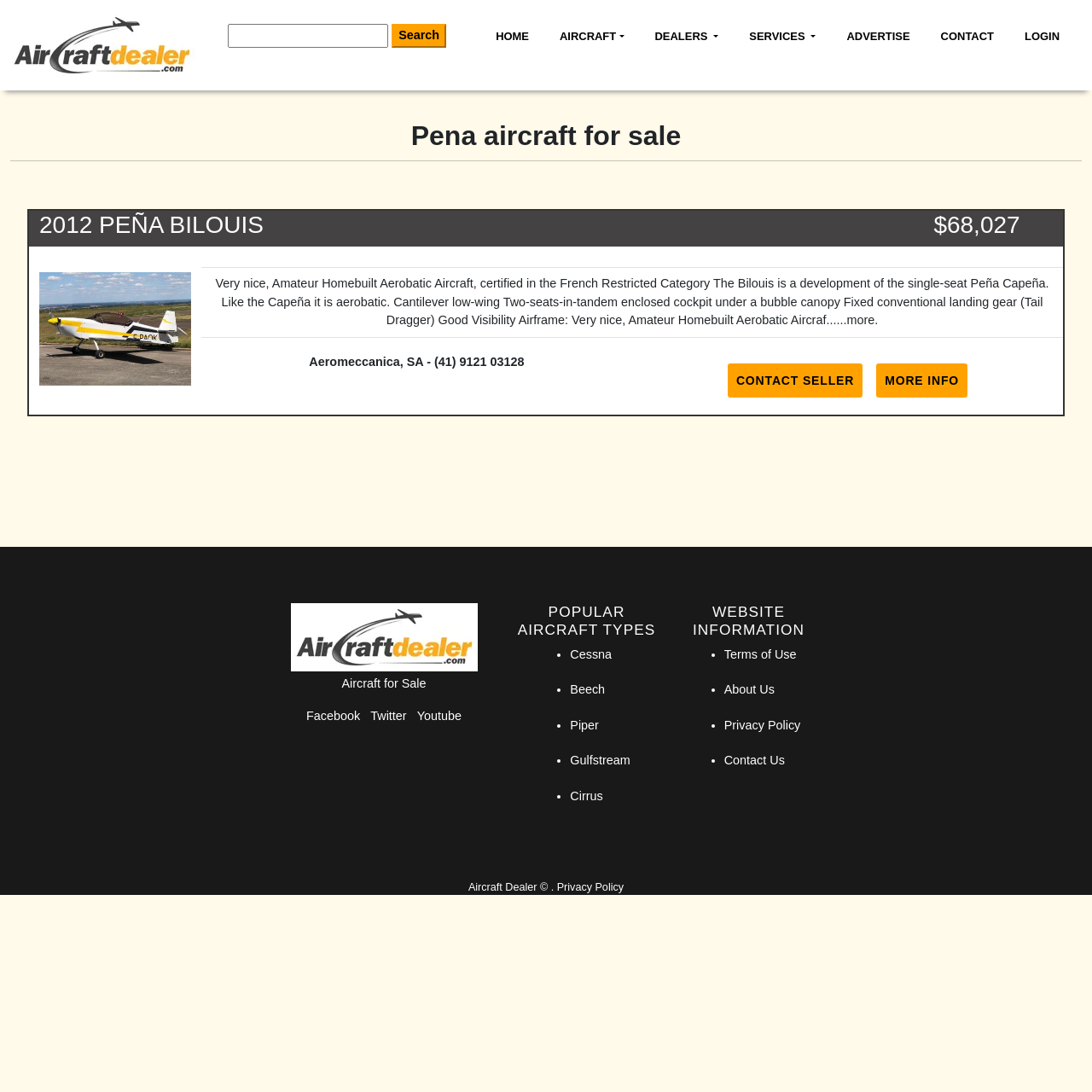Indicate the bounding box coordinates of the element that needs to be clicked to satisfy the following instruction: "Click the 'Book a Meeting' link". The coordinates should be four float numbers between 0 and 1, i.e., [left, top, right, bottom].

None